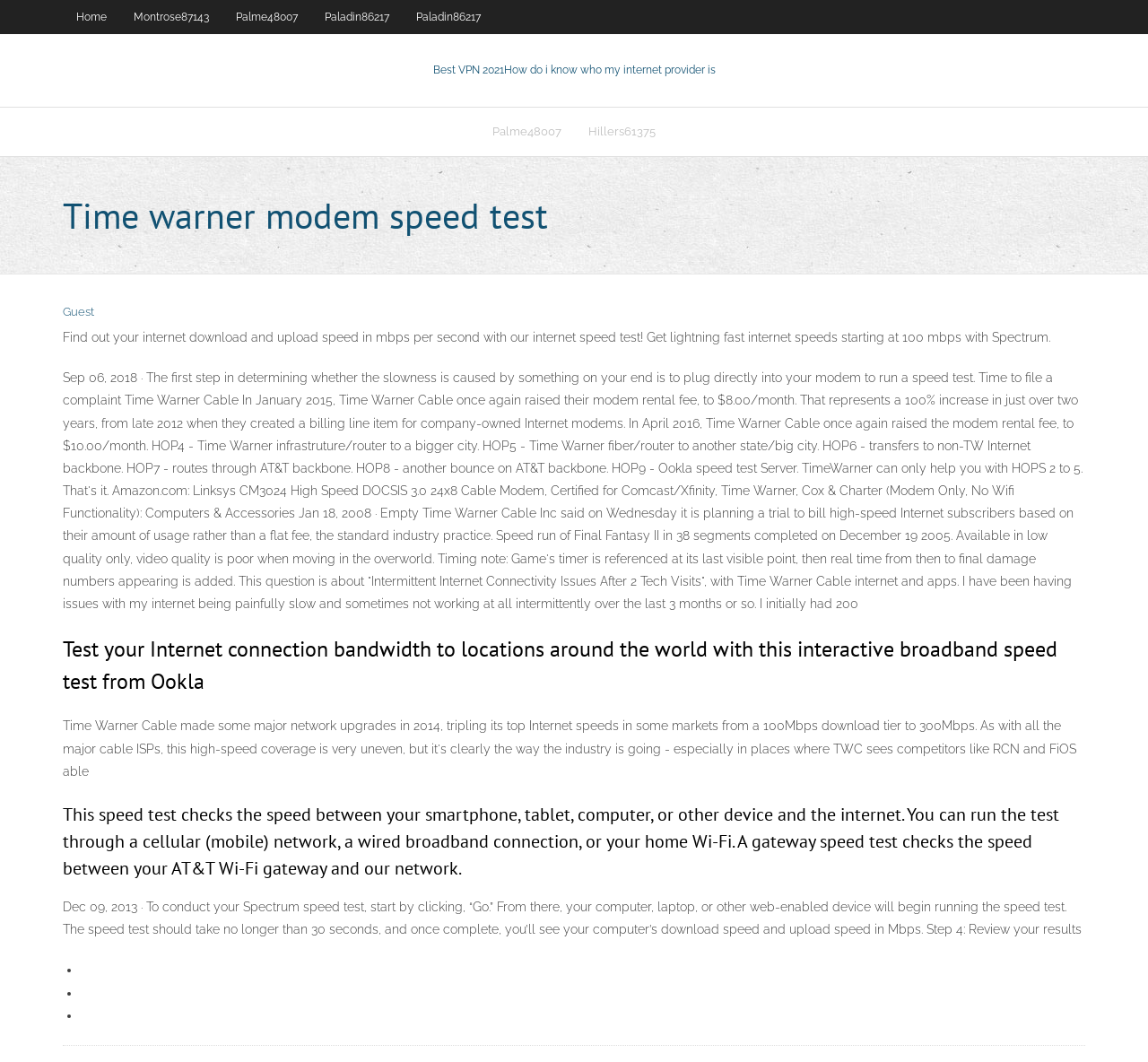Determine the bounding box coordinates of the section to be clicked to follow the instruction: "Click on the 'Time warner modem speed test' heading". The coordinates should be given as four float numbers between 0 and 1, formatted as [left, top, right, bottom].

[0.055, 0.177, 0.945, 0.228]